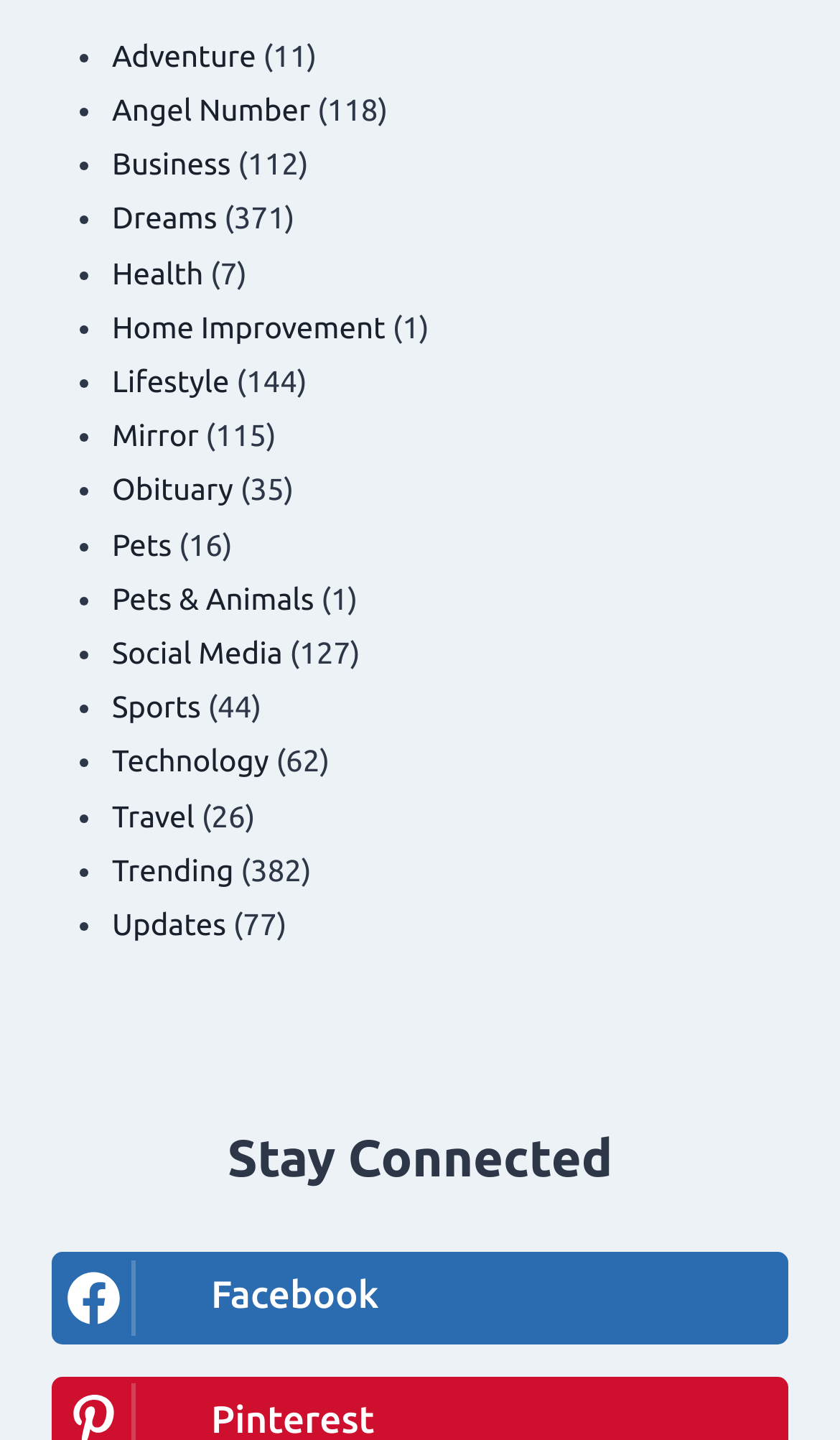What is the first category listed?
Refer to the image and provide a concise answer in one word or phrase.

Adventure